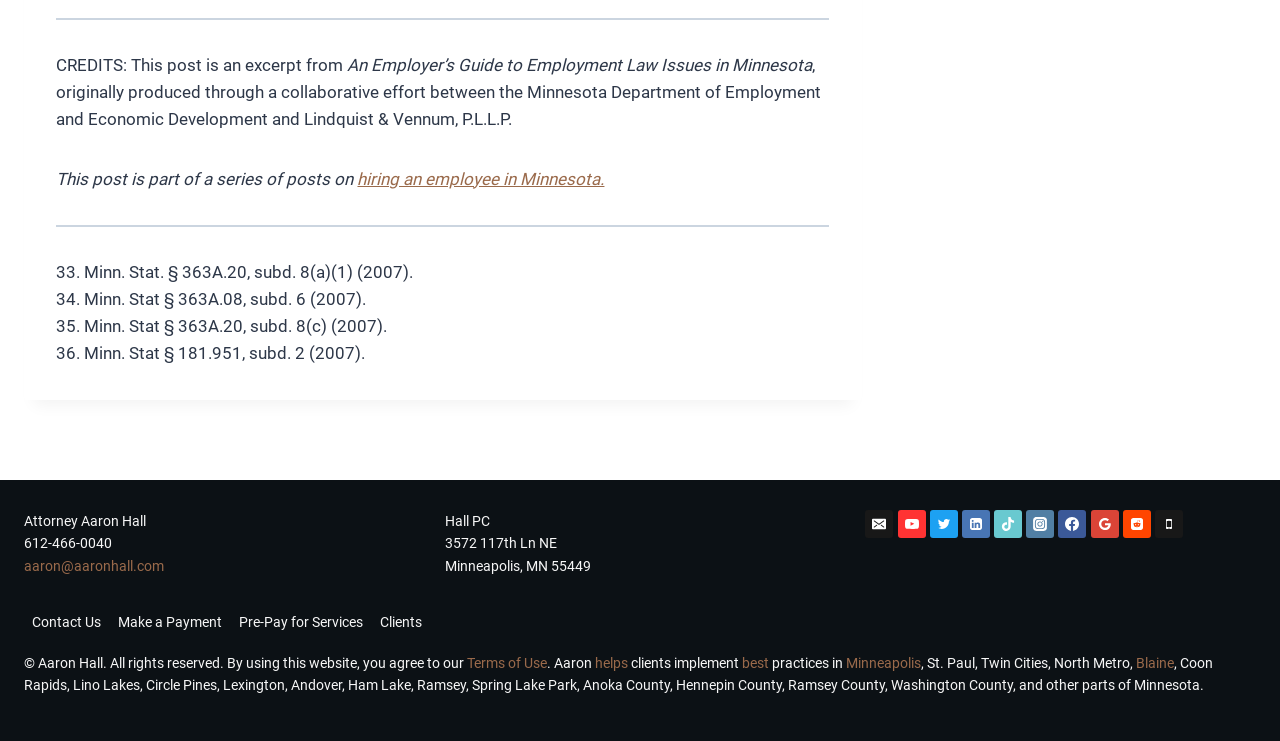Extract the bounding box coordinates for the HTML element that matches this description: "YouTube". The coordinates should be four float numbers between 0 and 1, i.e., [left, top, right, bottom].

[0.701, 0.688, 0.723, 0.726]